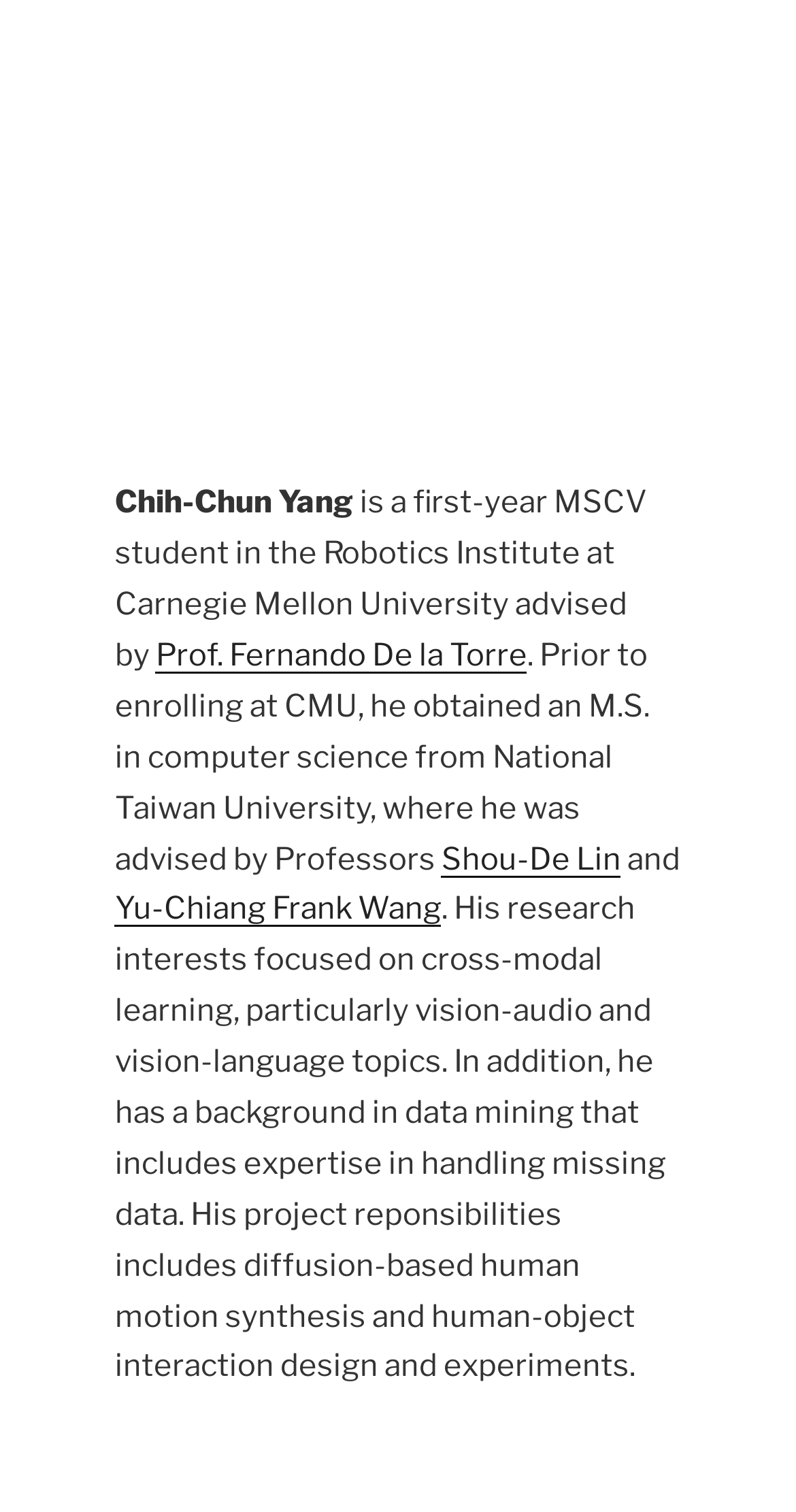Given the element description "Yu-Chiang Frank Wang" in the screenshot, predict the bounding box coordinates of that UI element.

[0.145, 0.589, 0.555, 0.614]